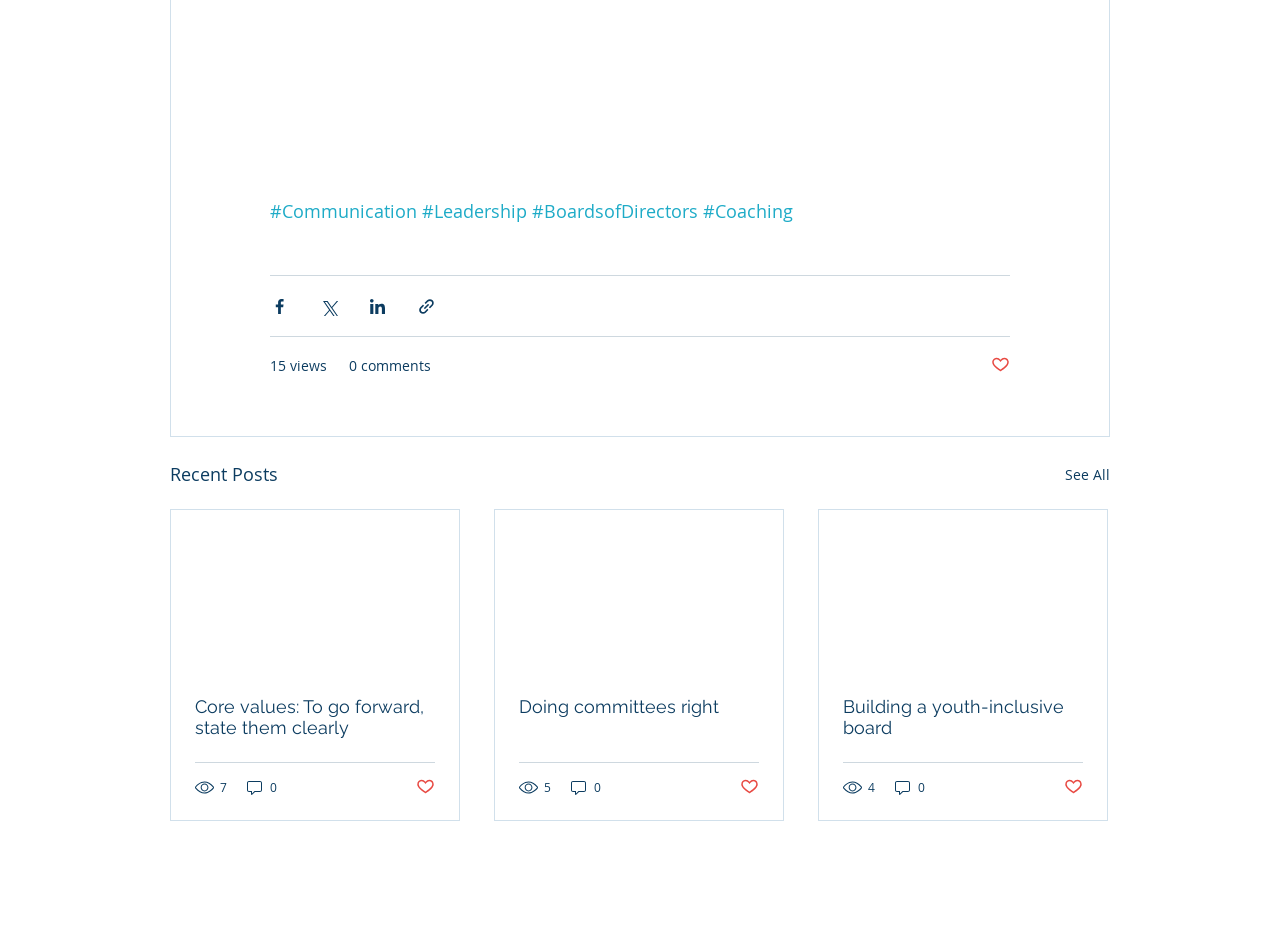Please provide a one-word or phrase answer to the question: 
What is the title of the second post?

Doing committees right